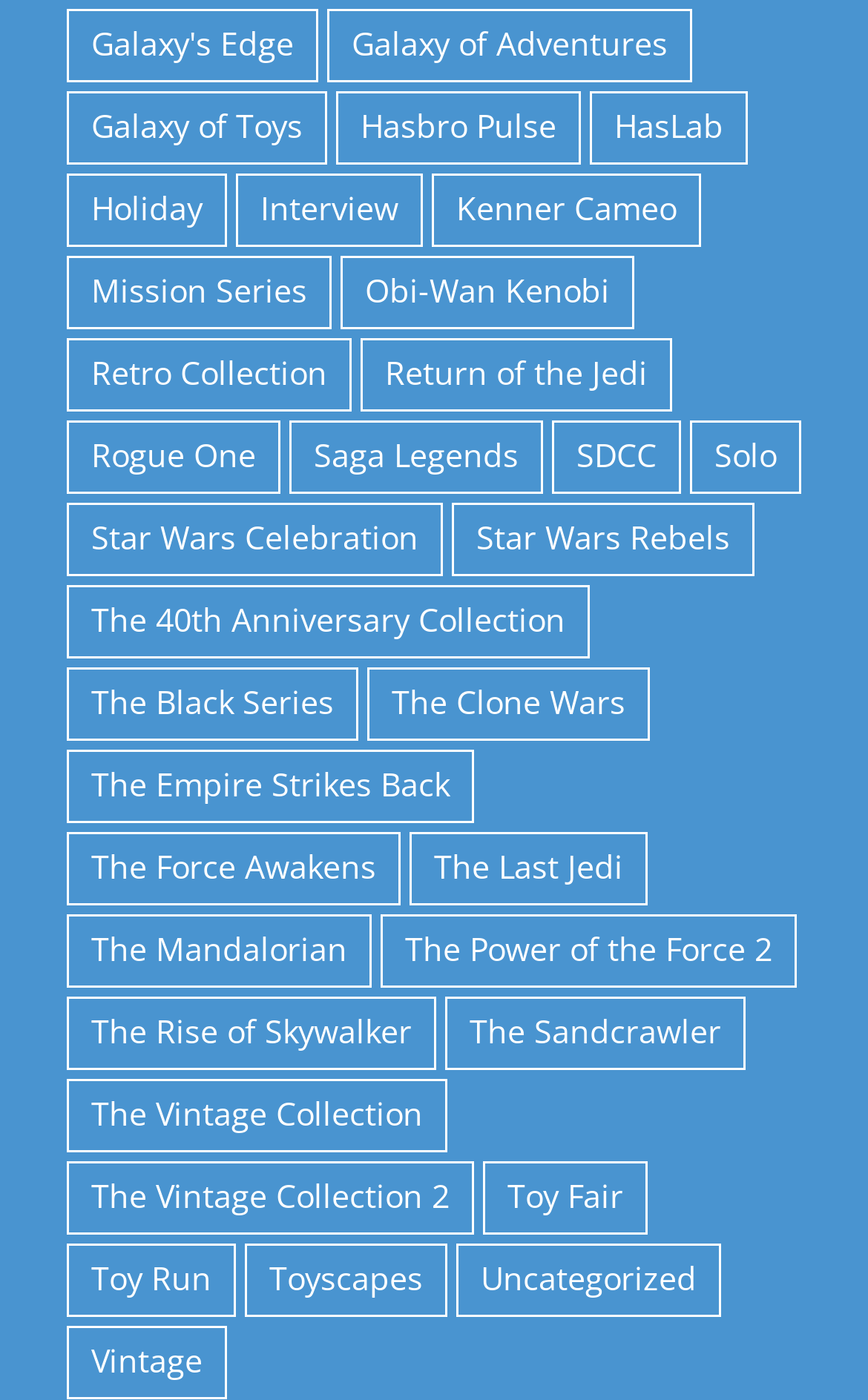Please provide a comprehensive response to the question based on the details in the image: What is the category with the most items?

By examining the links on the webpage, I found that 'The Vintage Collection' has 126 items, which is the highest number of items among all categories.